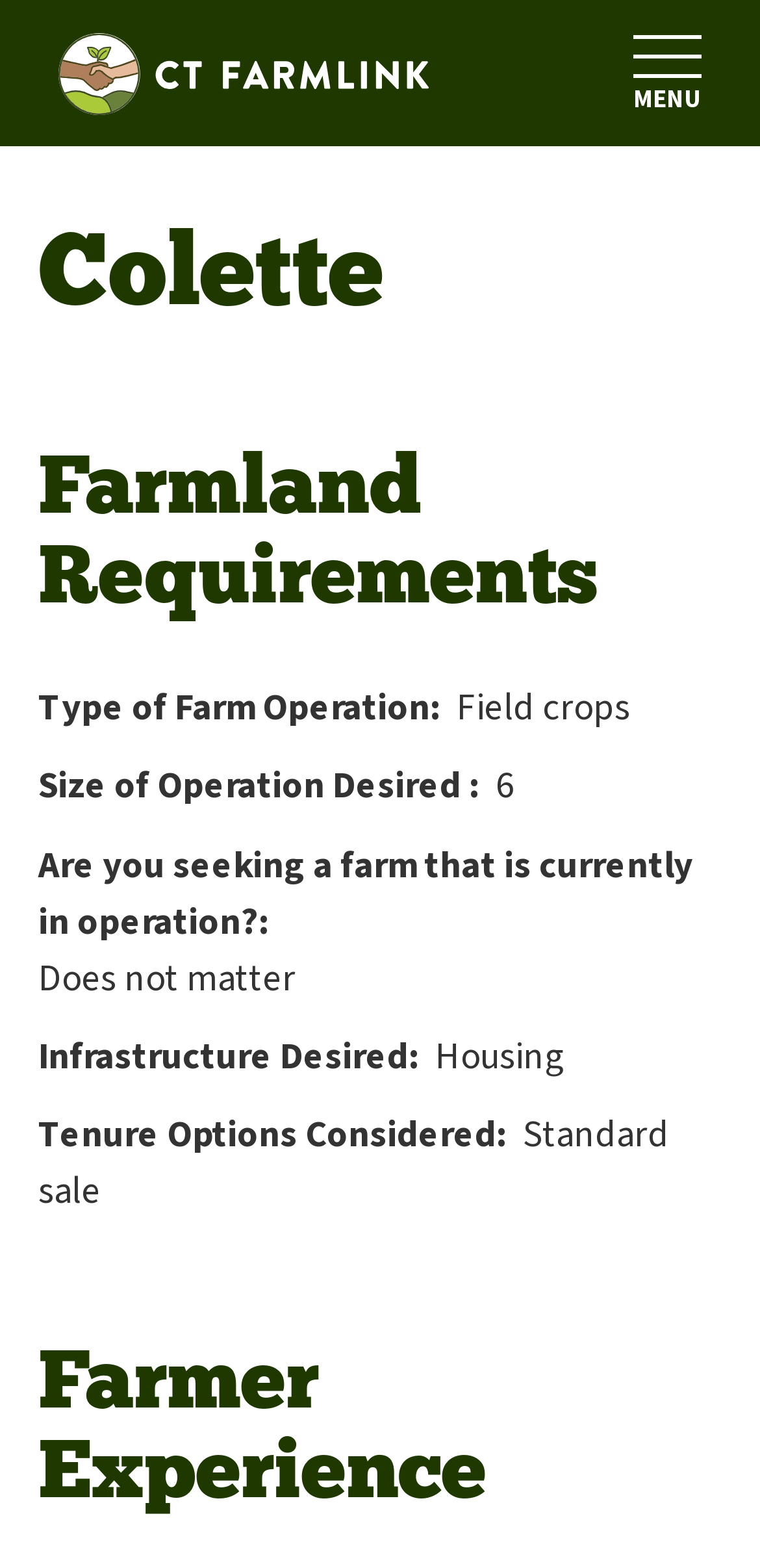What is one of the tenure options considered?
Look at the image and answer the question with a single word or phrase.

Standard sale